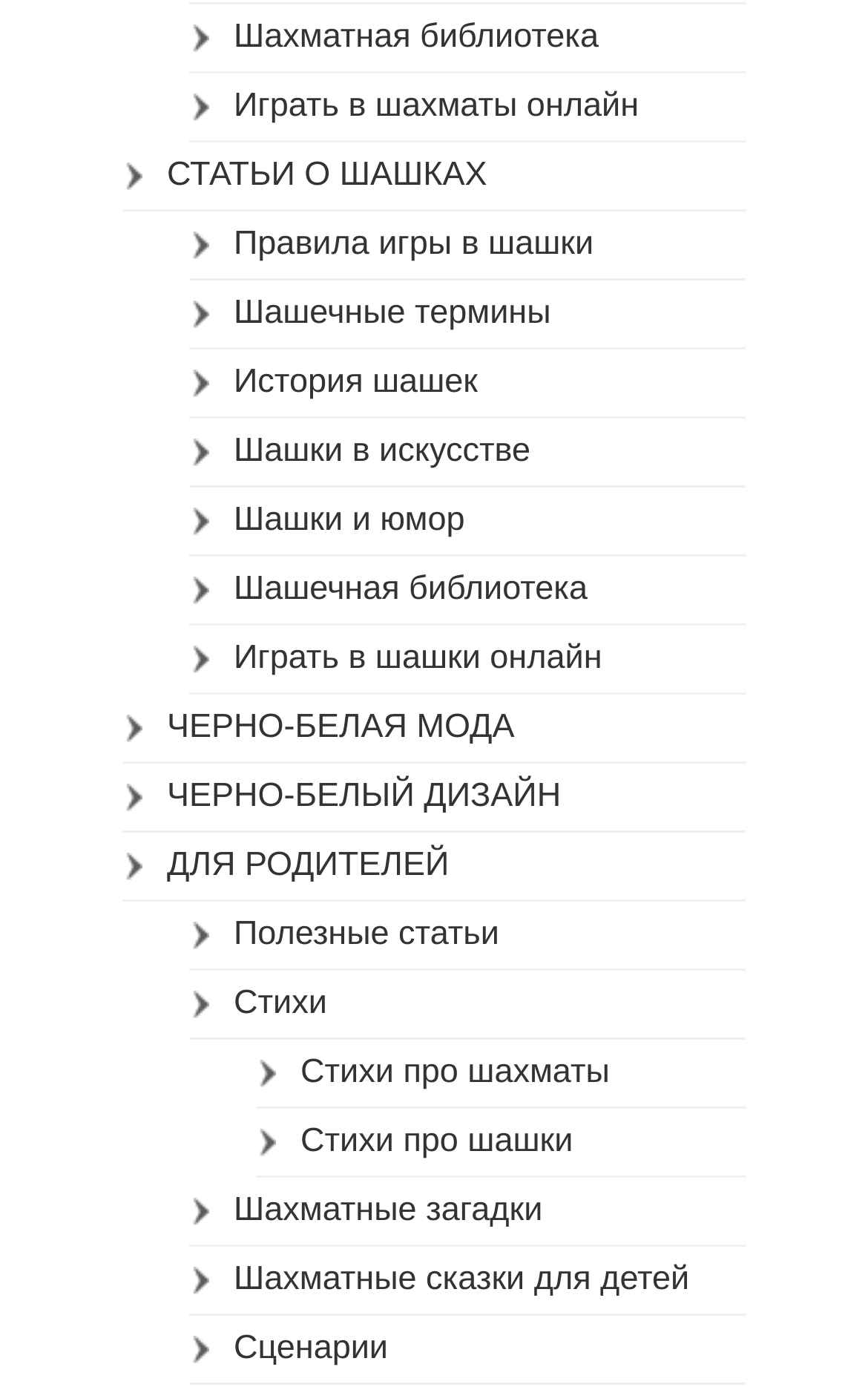Analyze the image and deliver a detailed answer to the question: Are there any links related to humor?

I found a link with the text 'Шашки и юмор', which translates to 'Checkers and humor' in English, indicating that there is a link related to humor on the webpage.